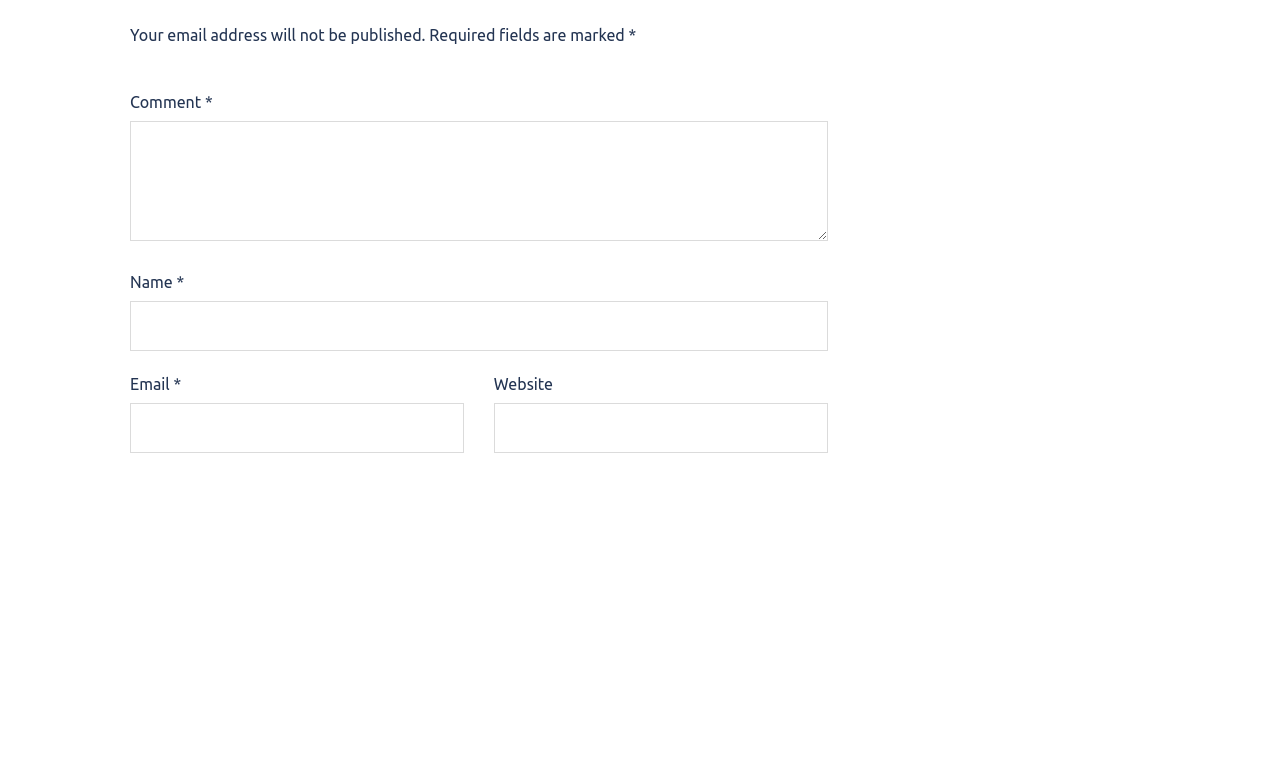Refer to the image and answer the question with as much detail as possible: What happens when you click the 'Post Comment' button?

When you click the 'Post Comment' button, it submits the comment along with the required information (Name, Email, and Comment) to the website. The button is located at the bottom of the comment form and has the text 'POST COMMENT'.